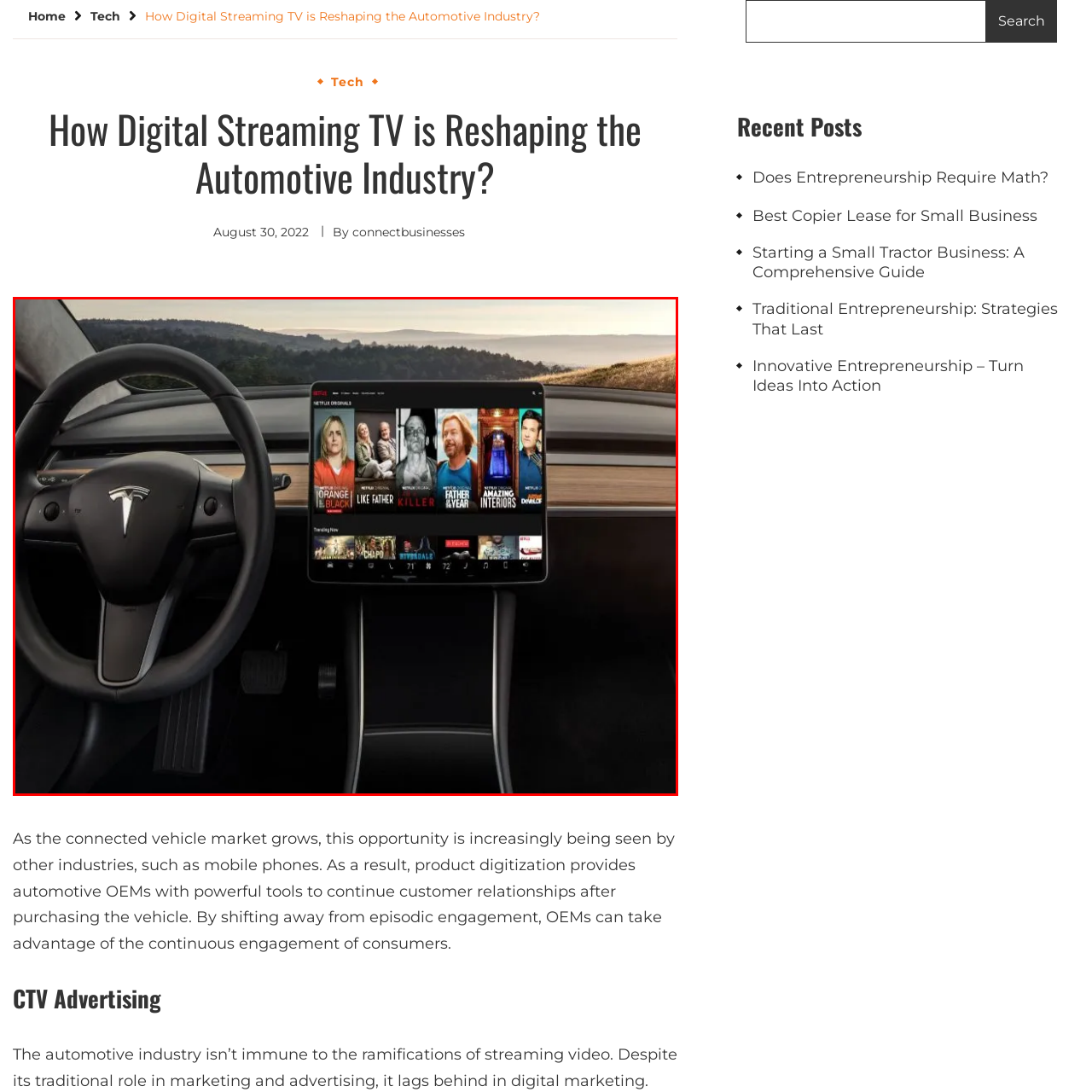What is outside the vehicle?
Carefully examine the image within the red bounding box and provide a detailed answer to the question.

Outside the vehicle, there is a picturesque landscape with rolling hills under a clear sky, which adds to the serene ambiance and enhances the sense of a connected and entertained driving experience, creating a harmonious contrast between the modern interior and the natural surroundings.